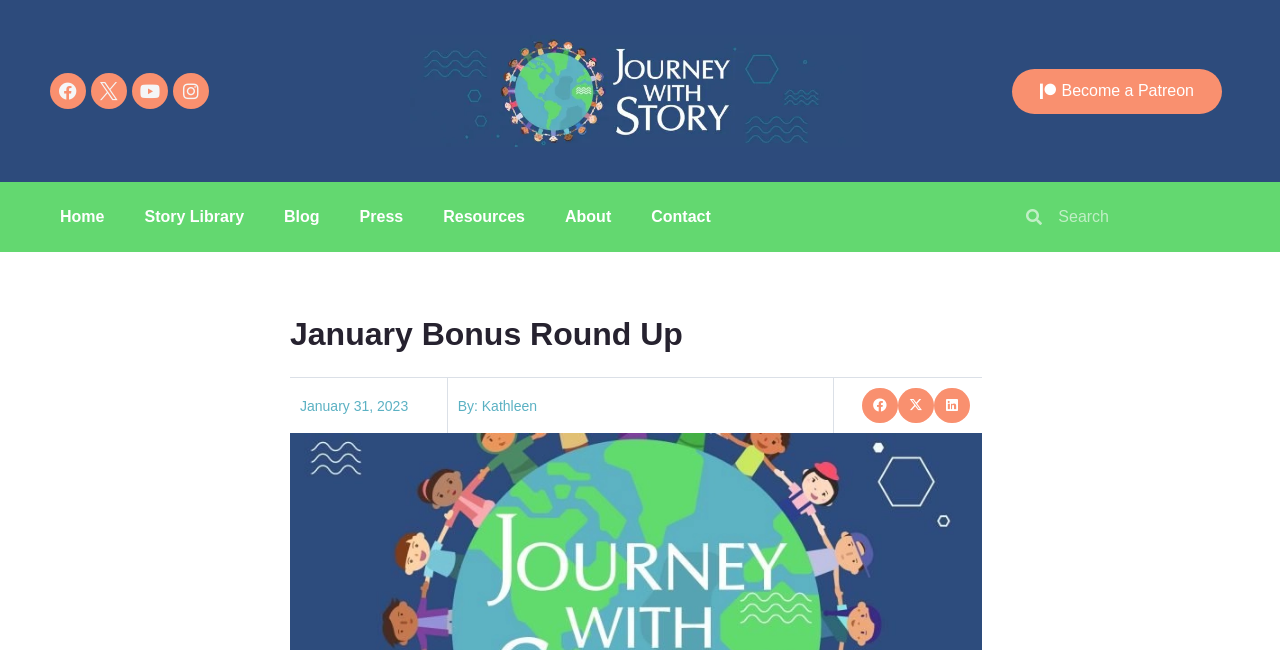Based on the element description: "Share on facebook", identify the UI element and provide its bounding box coordinates. Use four float numbers between 0 and 1, [left, top, right, bottom].

[0.673, 0.597, 0.701, 0.651]